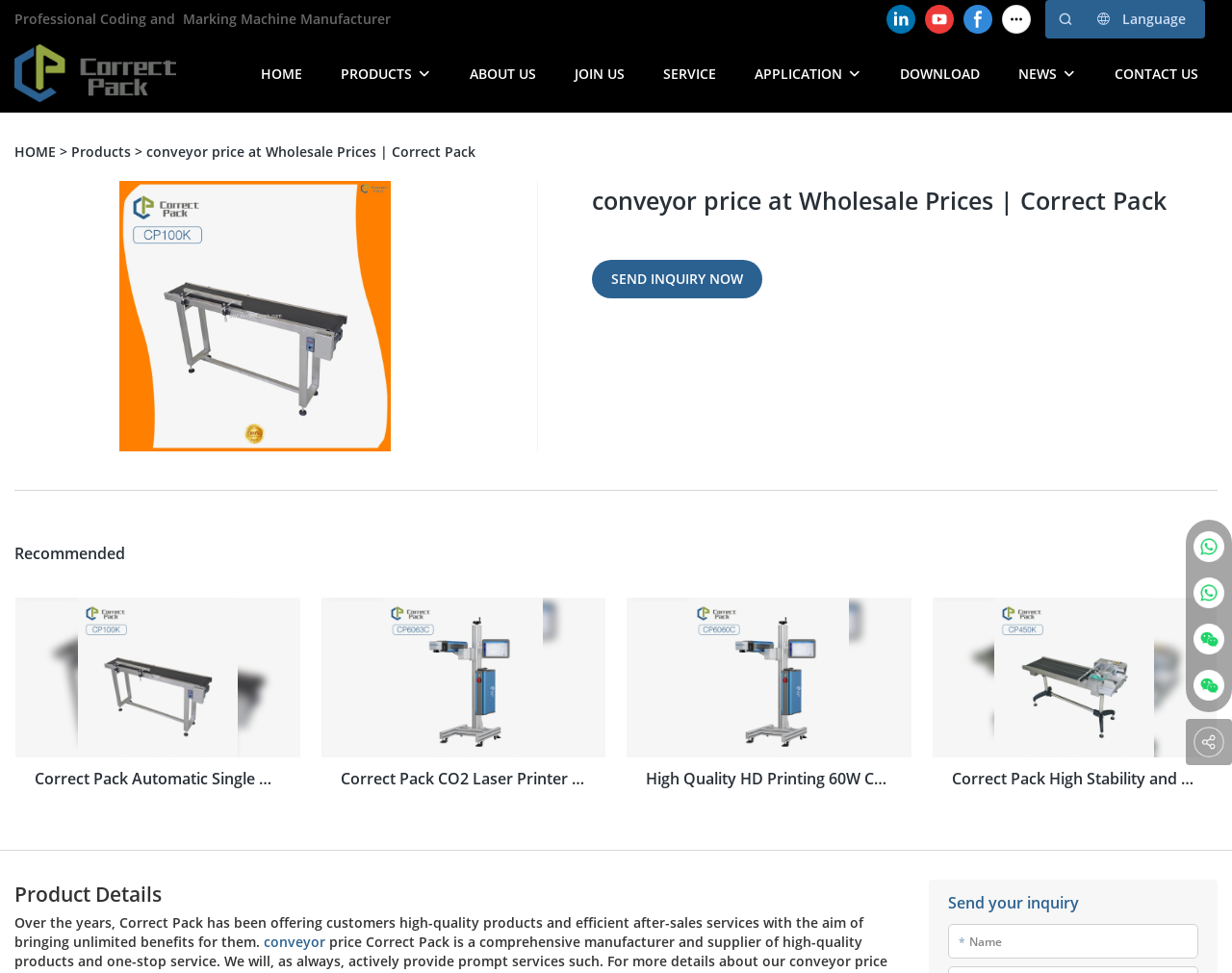Bounding box coordinates are specified in the format (top-left x, top-left y, bottom-right x, bottom-right y). All values are floating point numbers bounded between 0 and 1. Please provide the bounding box coordinate of the region this sentence describes: NEWS

[0.827, 0.062, 0.858, 0.089]